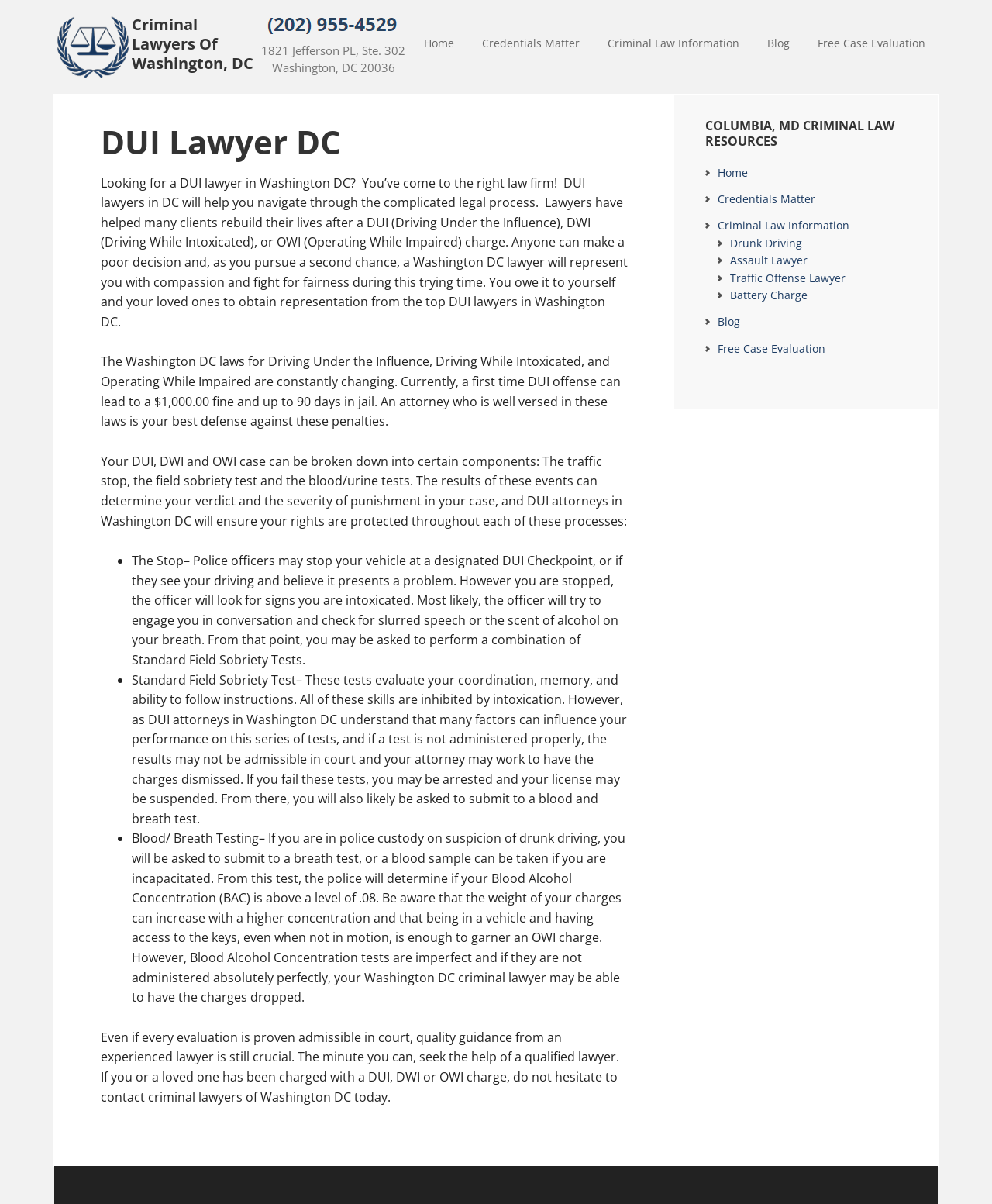What is the address of the law firm?
Provide a one-word or short-phrase answer based on the image.

1821 Jefferson PL, Ste. 302